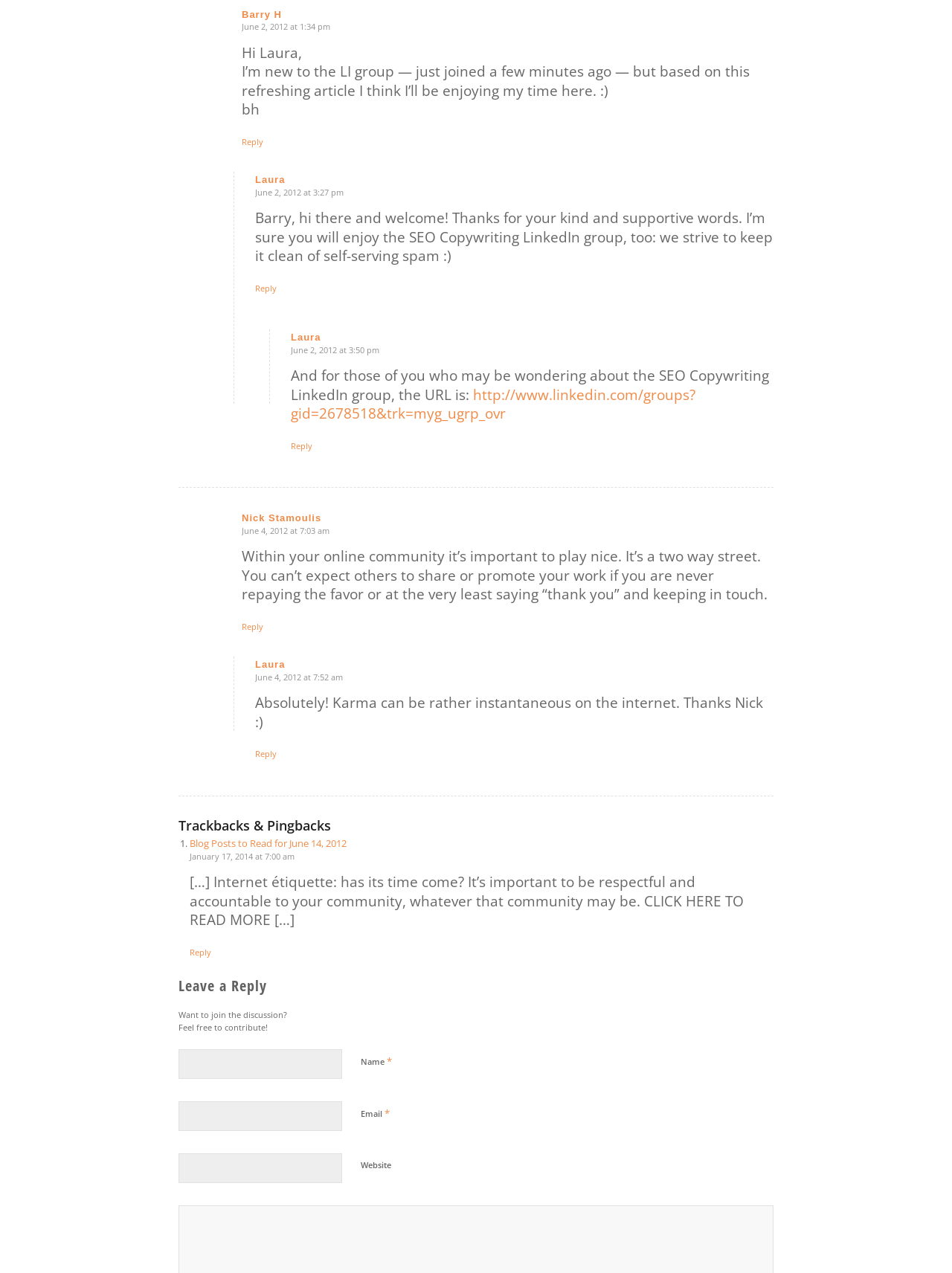What is the name of the person who wrote the first comment?
Please provide a single word or phrase in response based on the screenshot.

Barry H